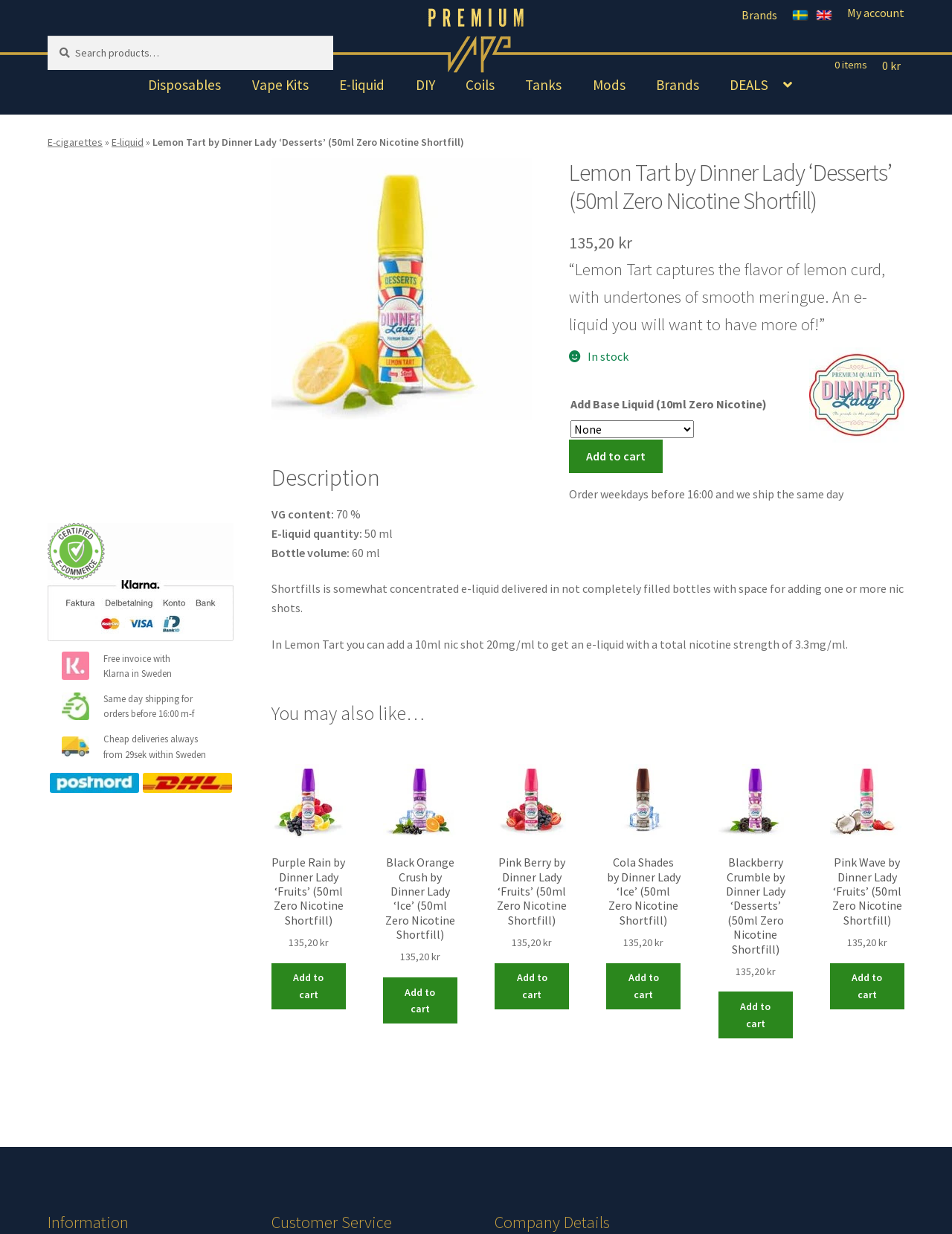What is the purpose of the 'Add Base Liquid' option?
Please answer using one word or phrase, based on the screenshot.

To add a 10ml nic shot